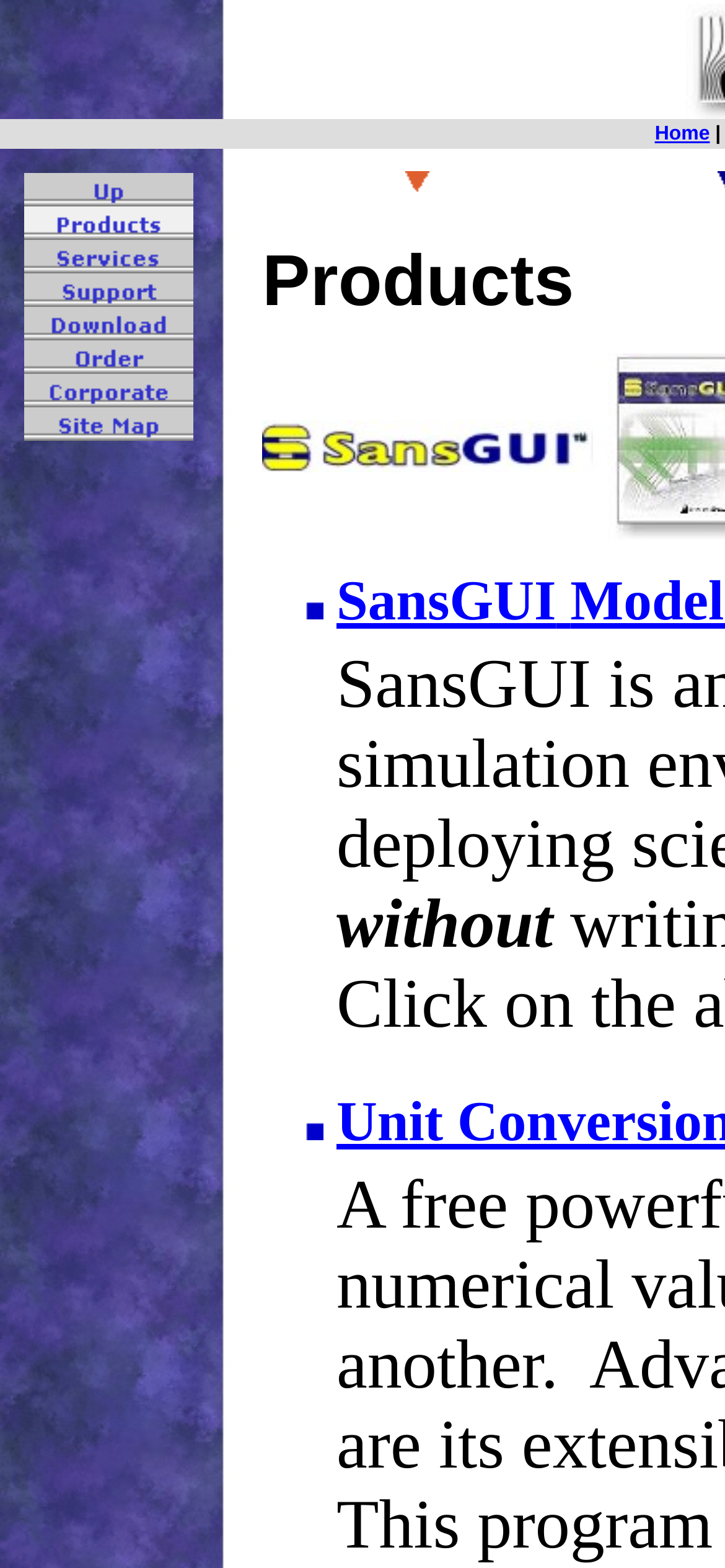Identify the coordinates of the bounding box for the element that must be clicked to accomplish the instruction: "click on the Advt heading".

None